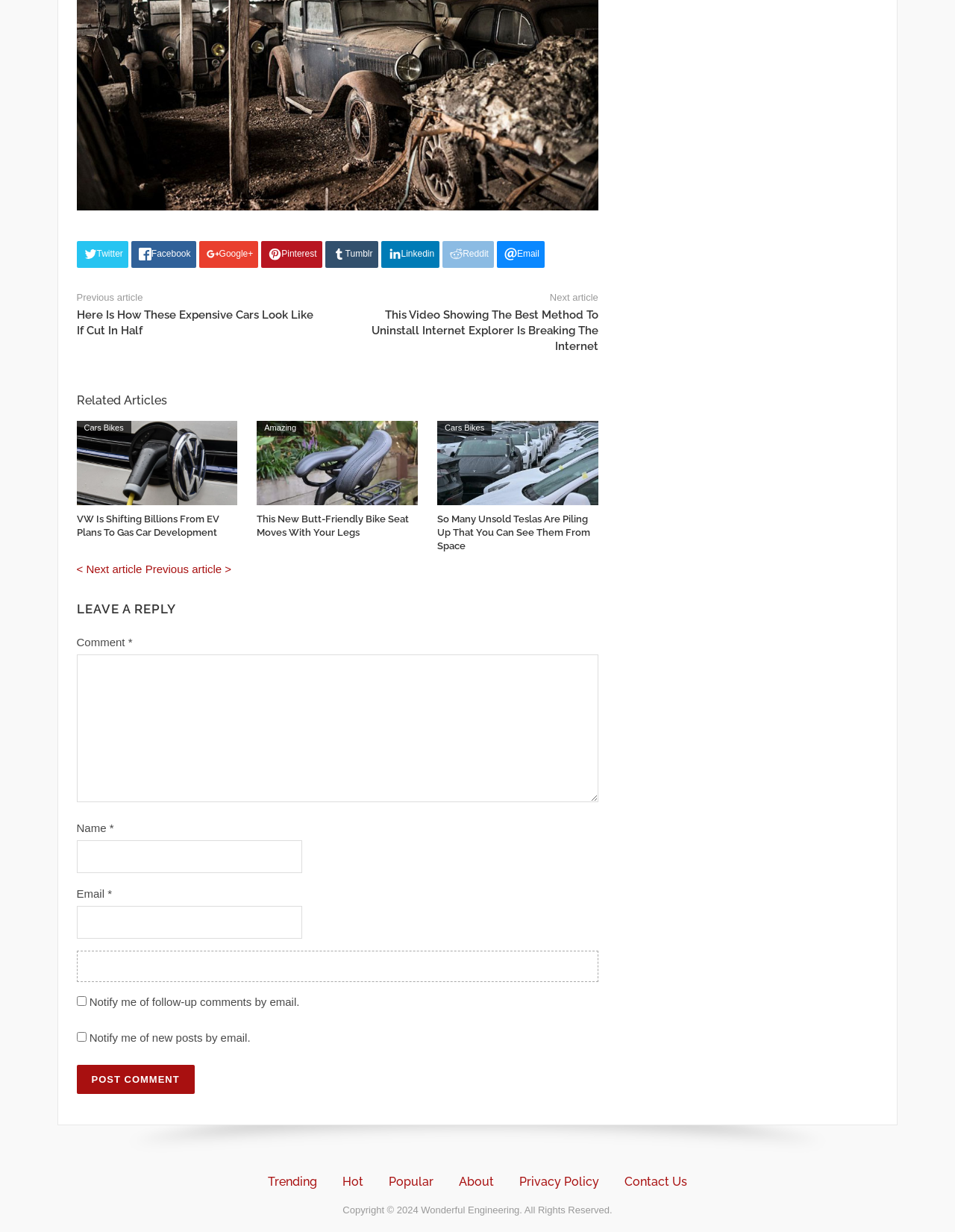Could you please study the image and provide a detailed answer to the question:
What is the topic of the article with the heading 'Here Is How These Expensive Cars Look Like If Cut In Half'?

The article with the heading 'Here Is How These Expensive Cars Look Like If Cut In Half' is about expensive cars, specifically how they look when cut in half.